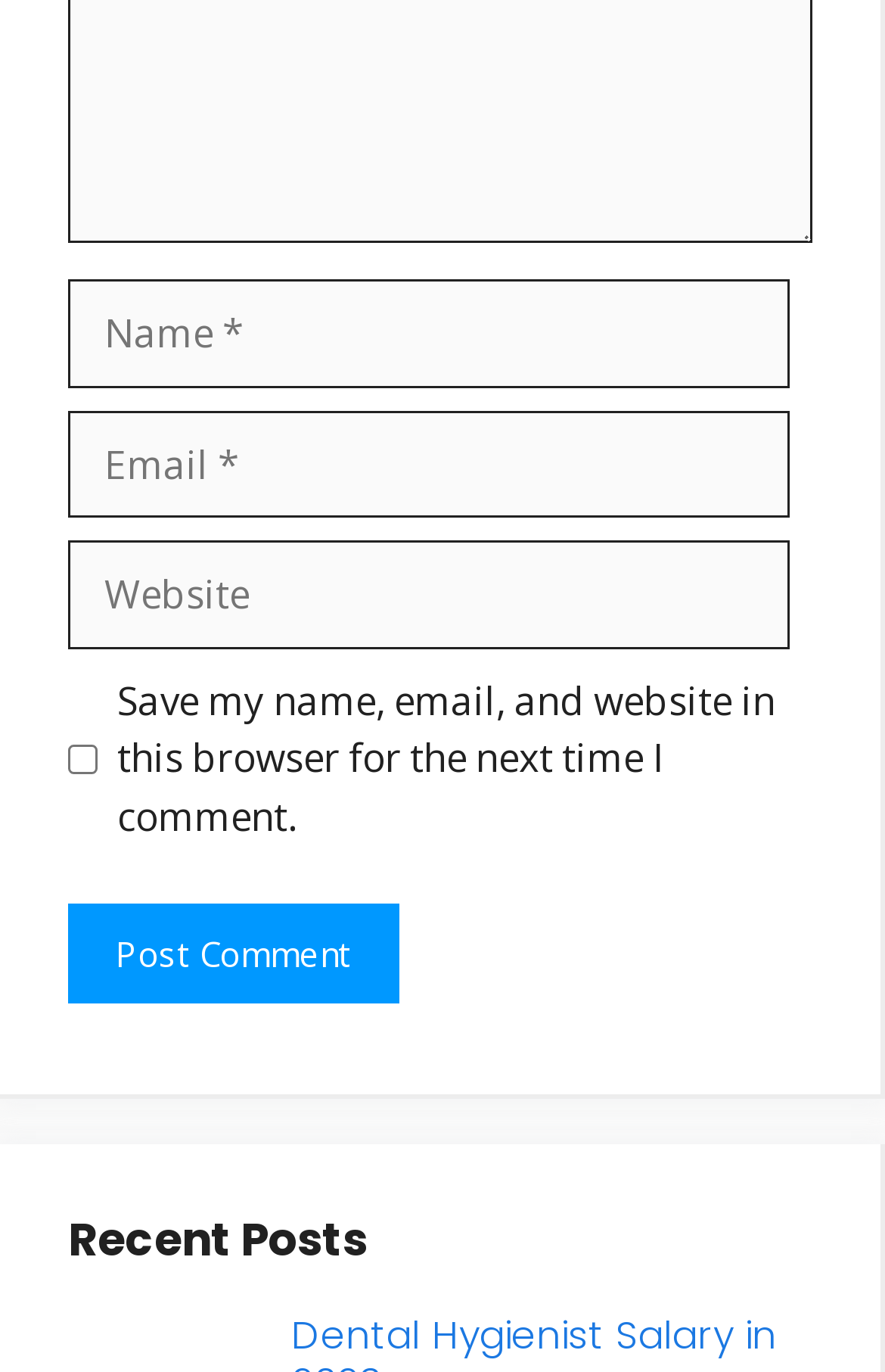What is the purpose of the textboxes?
Based on the image, answer the question in a detailed manner.

The textboxes are labeled as 'Name', 'Email', and 'Website', and they are required to be filled in, except for the 'Website' field. This suggests that the user needs to input their personal information, likely for commenting or registration purposes.